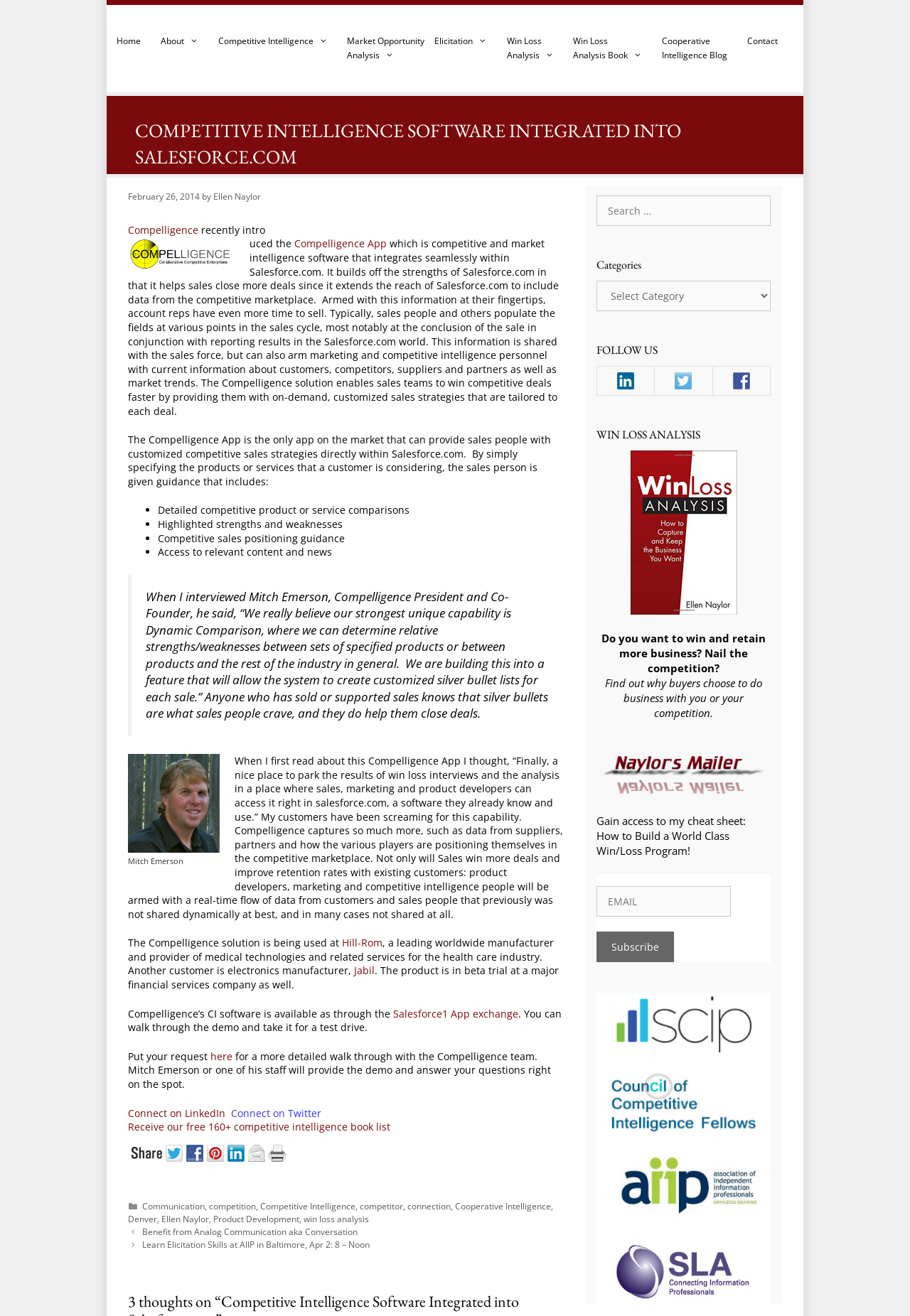Locate the bounding box coordinates of the element you need to click to accomplish the task described by this instruction: "Connect with Compelligence on LinkedIn".

[0.141, 0.841, 0.248, 0.851]